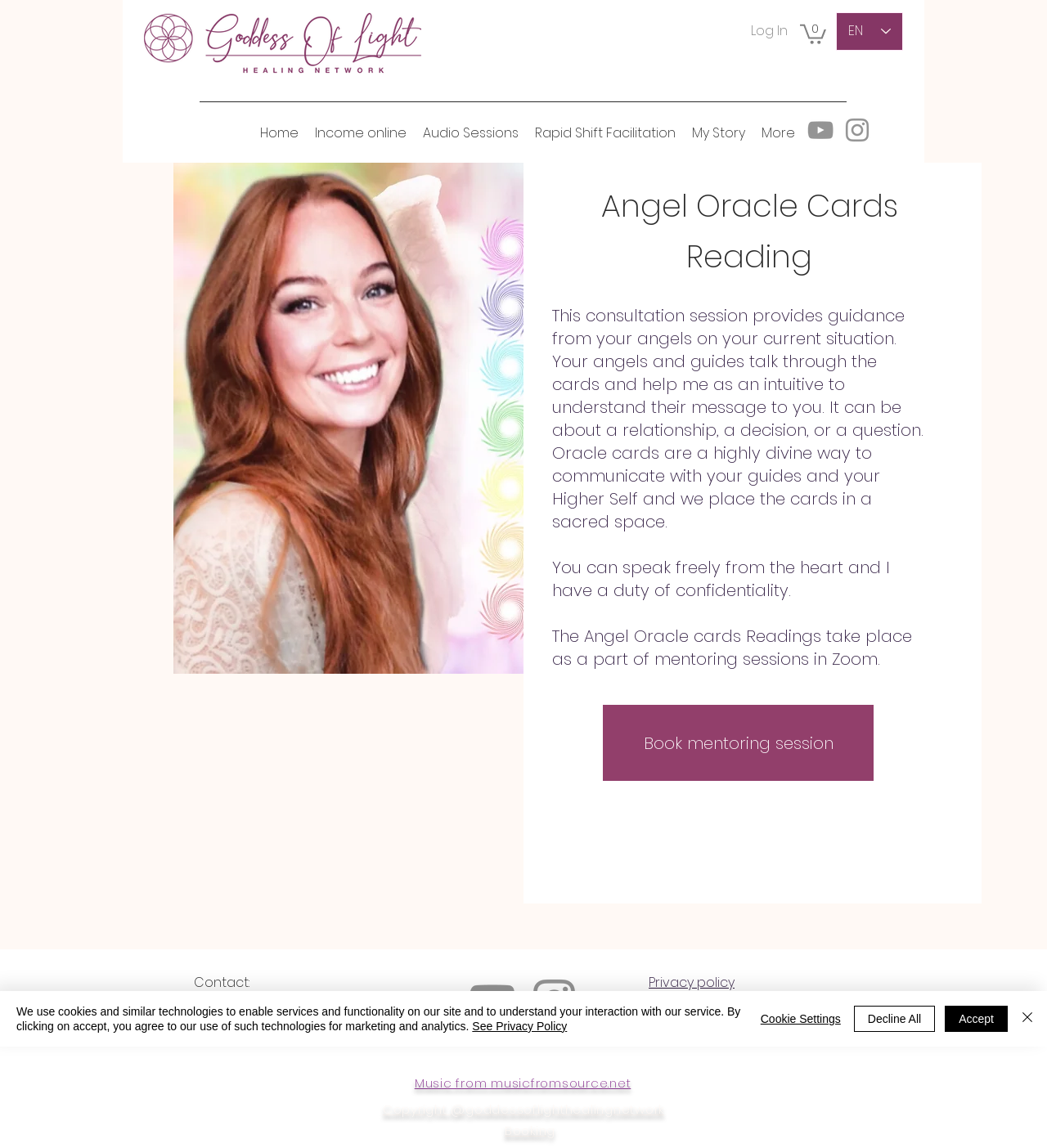What is the confidentiality policy of the consultation session?
Using the details shown in the screenshot, provide a comprehensive answer to the question.

The webpage explicitly states that the intuitive has a duty of confidentiality, which means that the user can speak freely from the heart, and the intuitive is bound to keep the conversation confidential.